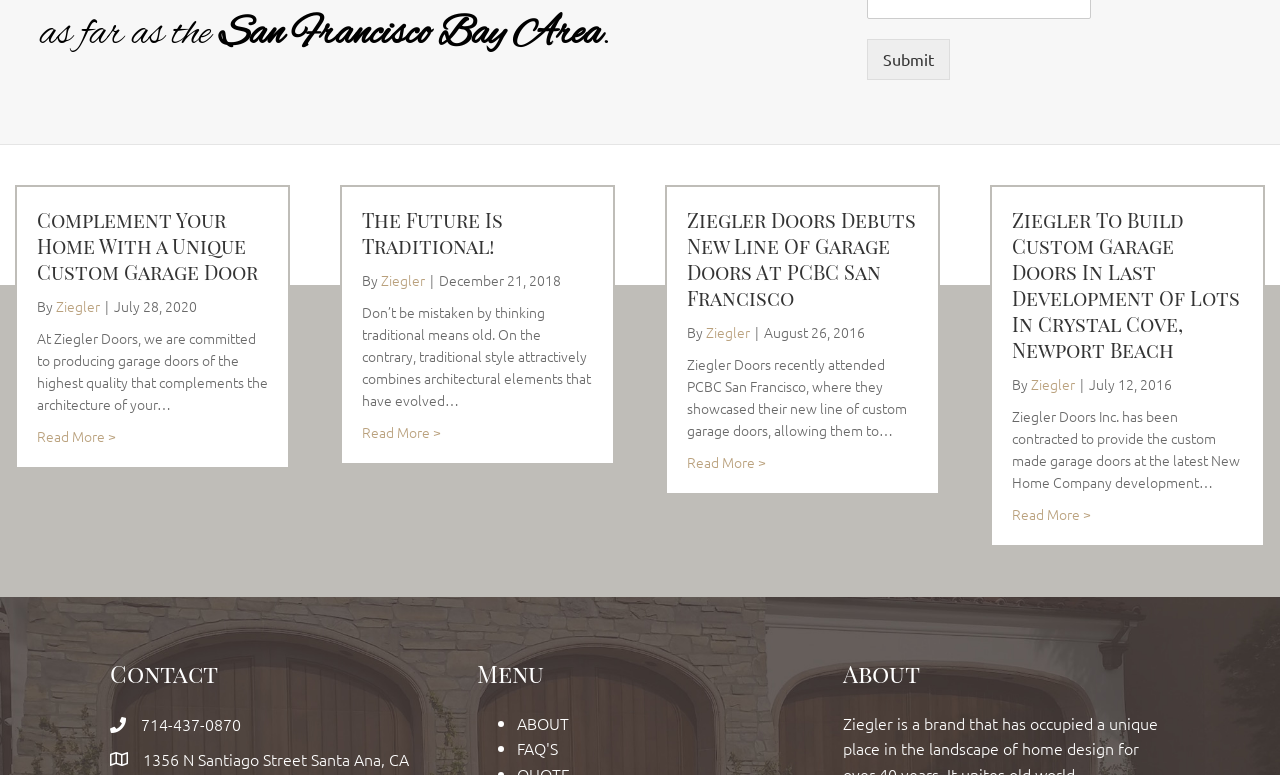Predict the bounding box of the UI element that fits this description: "Read More >".

[0.537, 0.582, 0.598, 0.611]